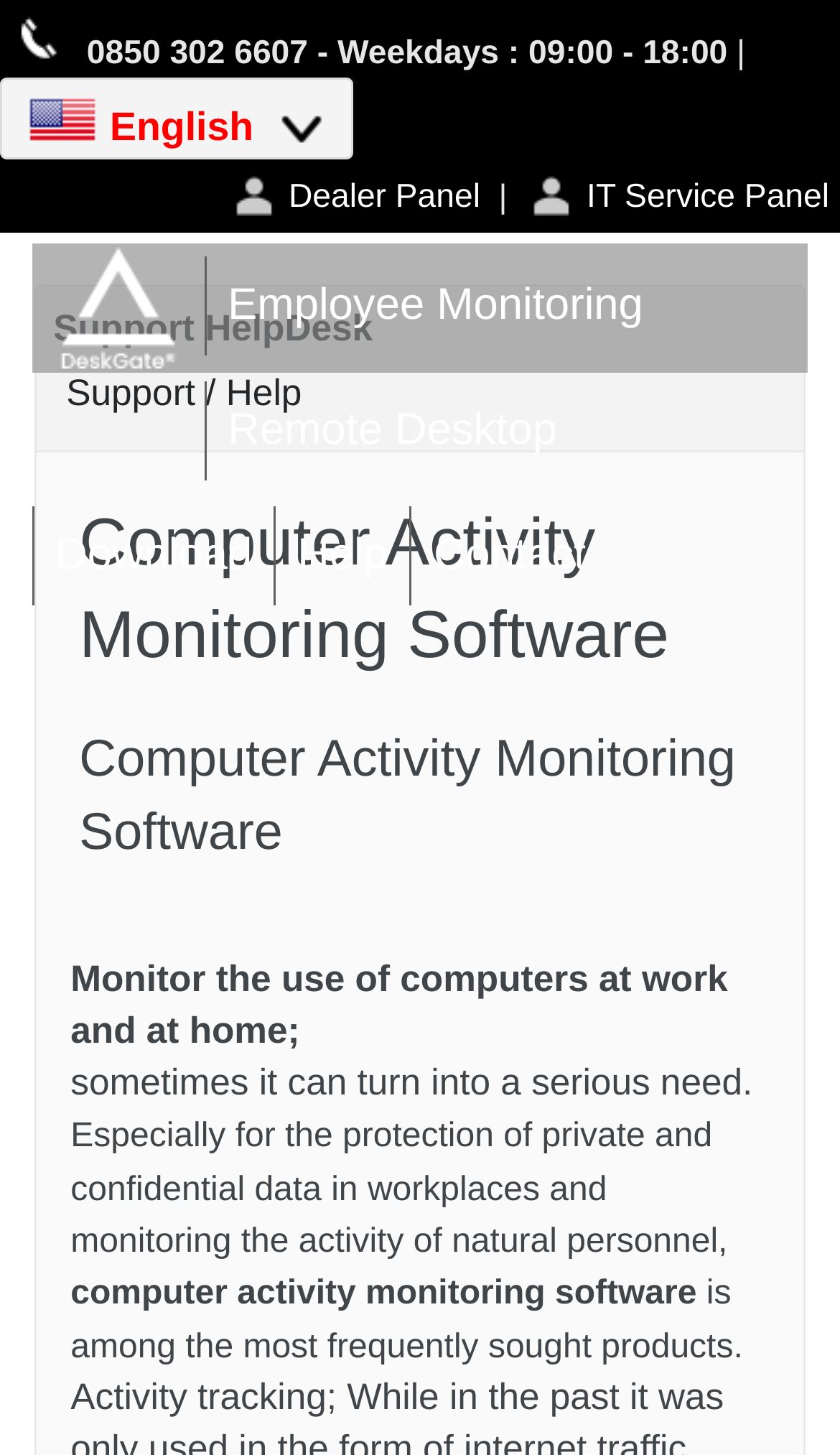Please determine the bounding box coordinates for the element that should be clicked to follow these instructions: "Go to dealer panel".

[0.271, 0.124, 0.583, 0.149]